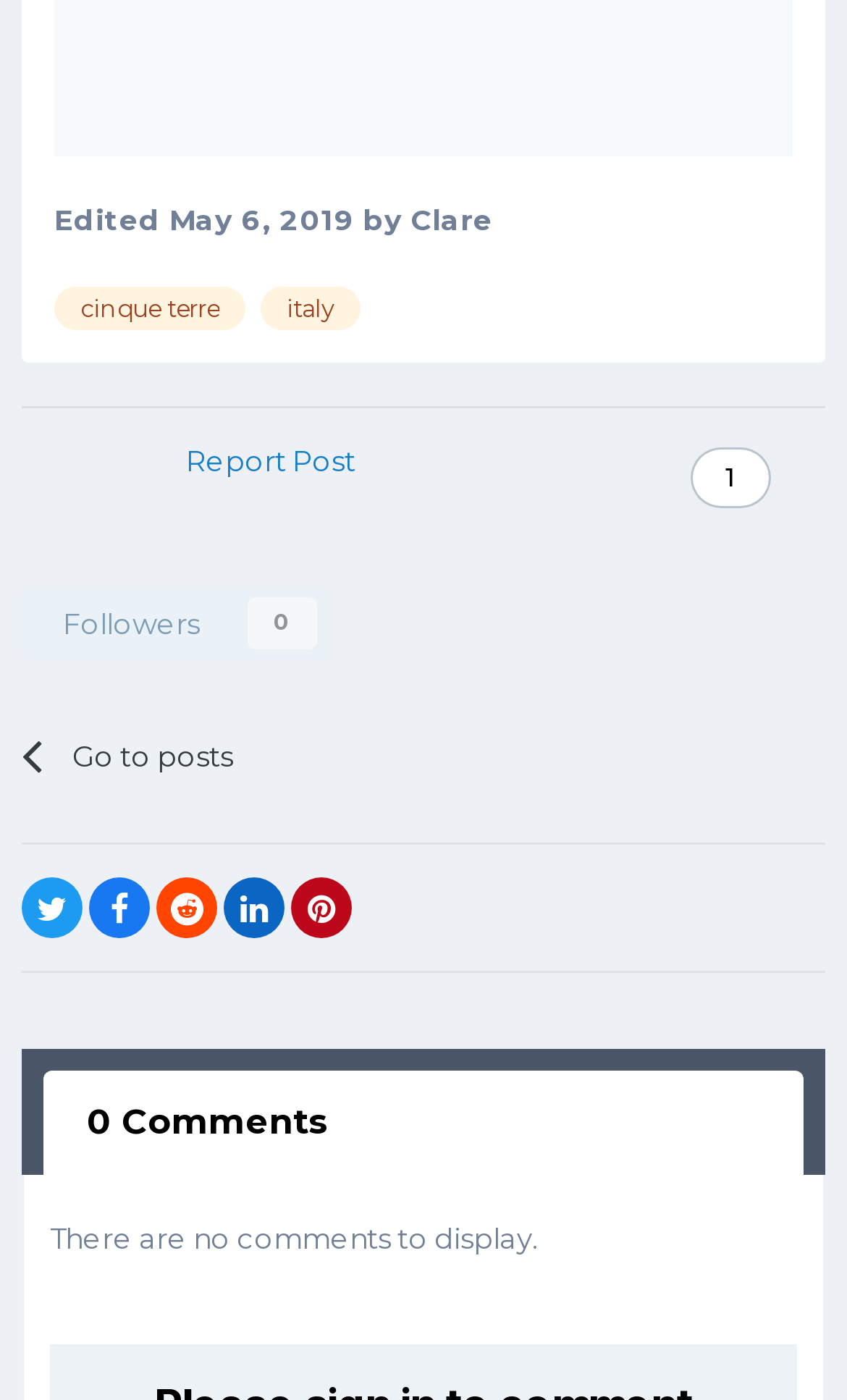Based on what you see in the screenshot, provide a thorough answer to this question: What is the author of the post?

The author of the post can be found in the top section of the webpage, where it says 'by Clare' next to the edited timestamp.